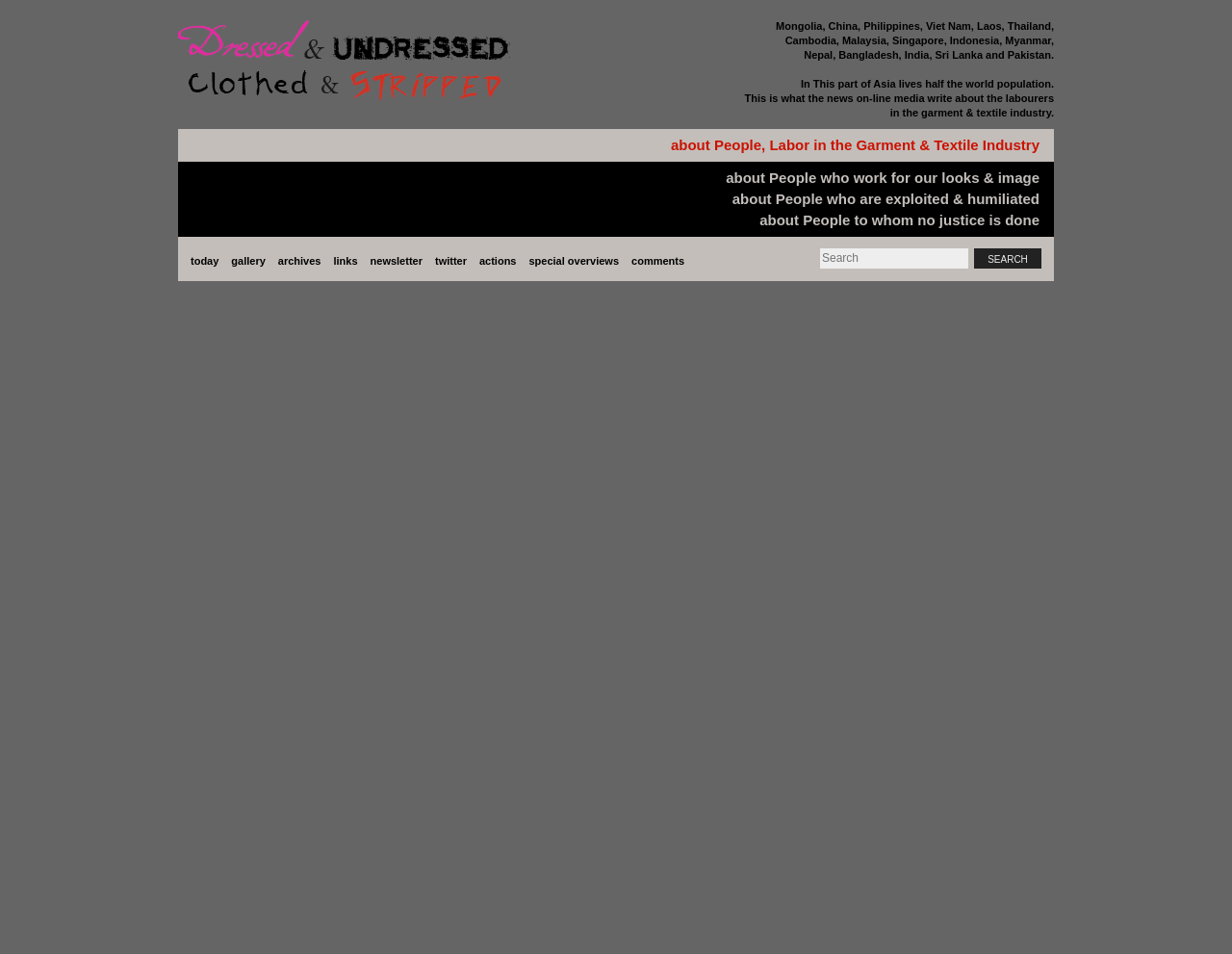Please locate the bounding box coordinates of the element's region that needs to be clicked to follow the instruction: "click on the 'Dressed & Undressed' link". The bounding box coordinates should be provided as four float numbers between 0 and 1, i.e., [left, top, right, bottom].

[0.142, 0.0, 0.855, 0.128]